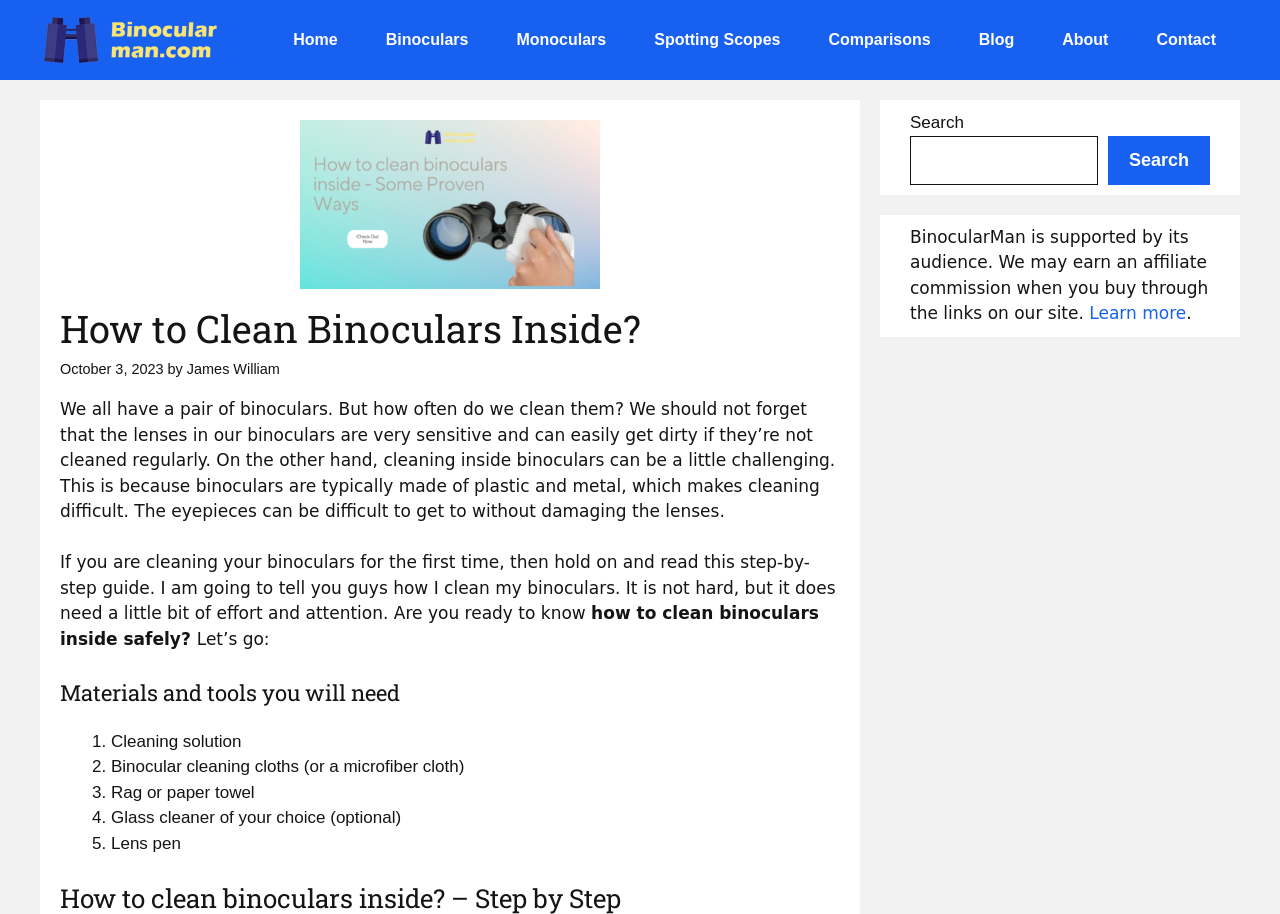Determine and generate the text content of the webpage's headline.

How to Clean Binoculars Inside?